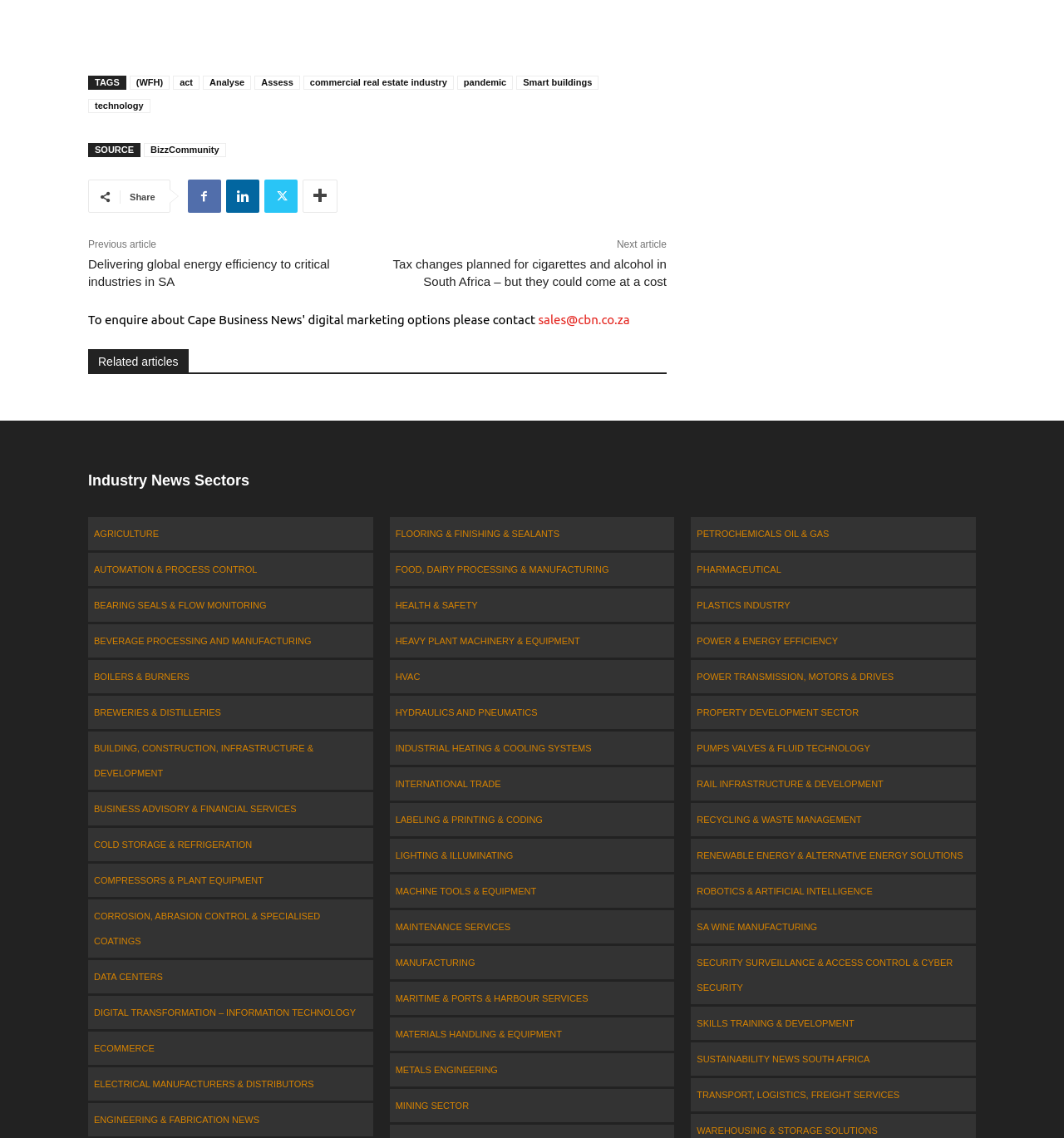What is the theme of the article 'Tax changes planned for cigarettes and alcohol in South Africa – but they could come at a cost'?
Using the information presented in the image, please offer a detailed response to the question.

Based on the webpage structure, the article 'Tax changes planned for cigarettes and alcohol in South Africa – but they could come at a cost' is located under the 'Related articles' section, which is a subcategory of 'Industry News', indicating that the theme of the article is related to industry news.